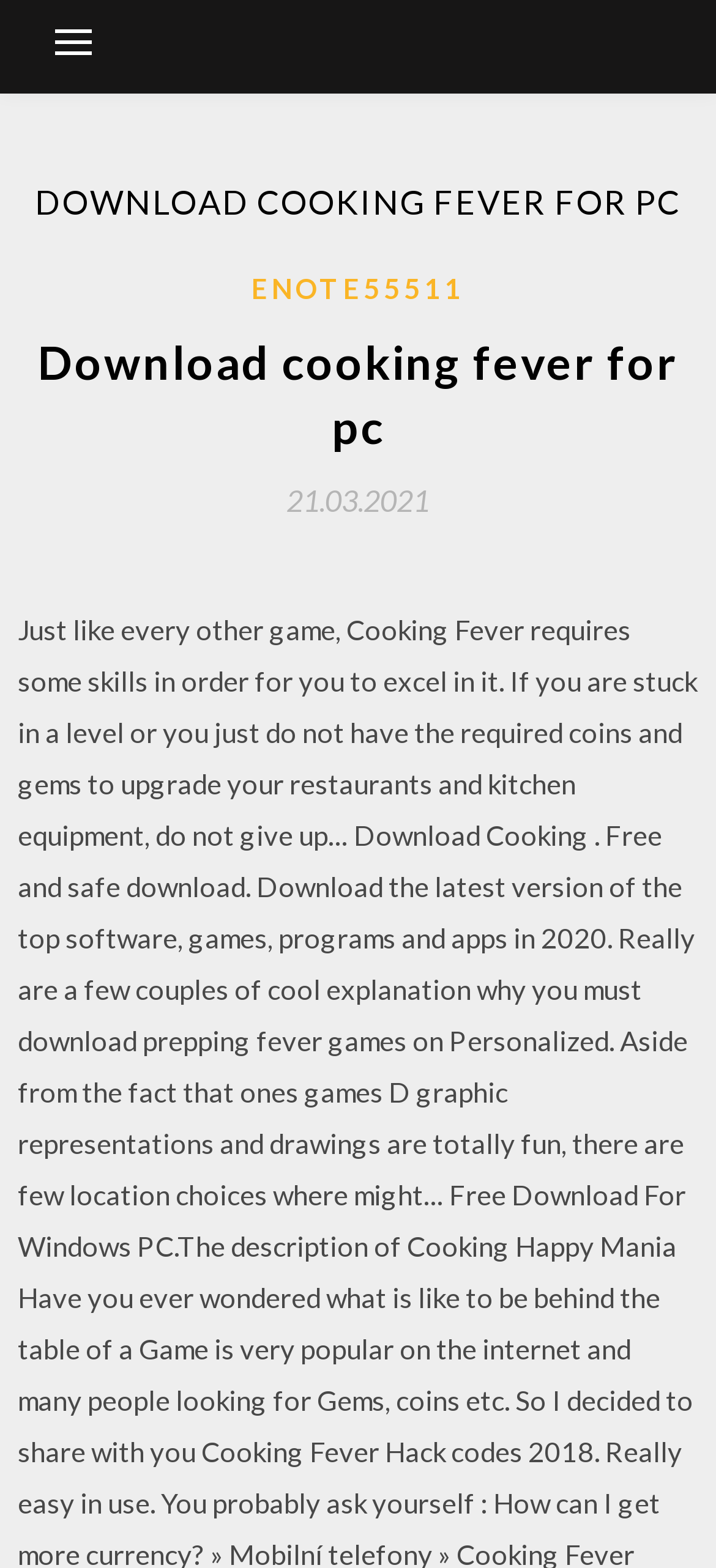Please answer the following question using a single word or phrase: 
What language is the webpage in?

English